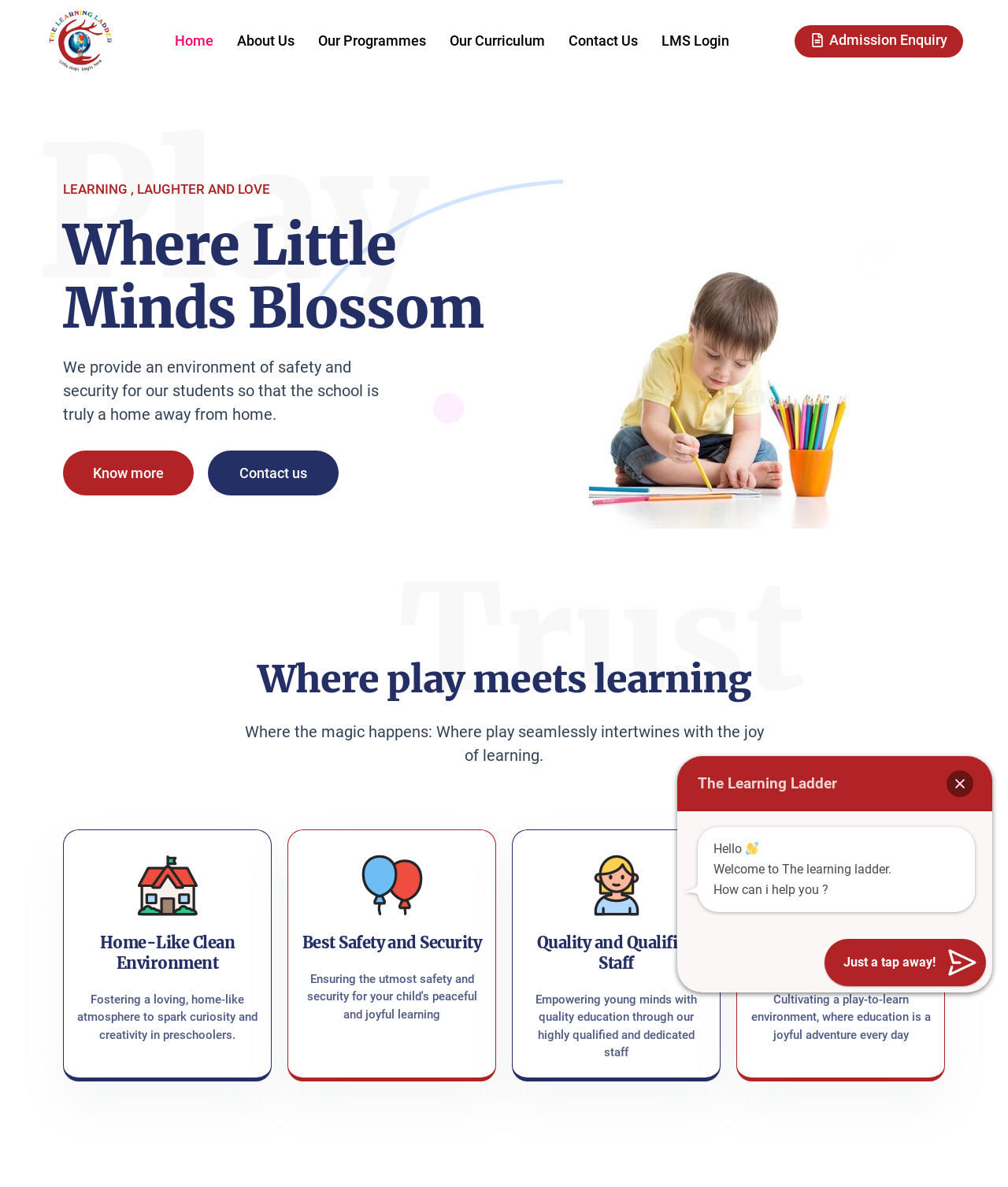From the element description Admission Enquiry, predict the bounding box coordinates of the UI element. The coordinates must be specified in the format (top-left x, top-left y, bottom-right x, bottom-right y) and should be within the 0 to 1 range.

[0.788, 0.021, 0.955, 0.048]